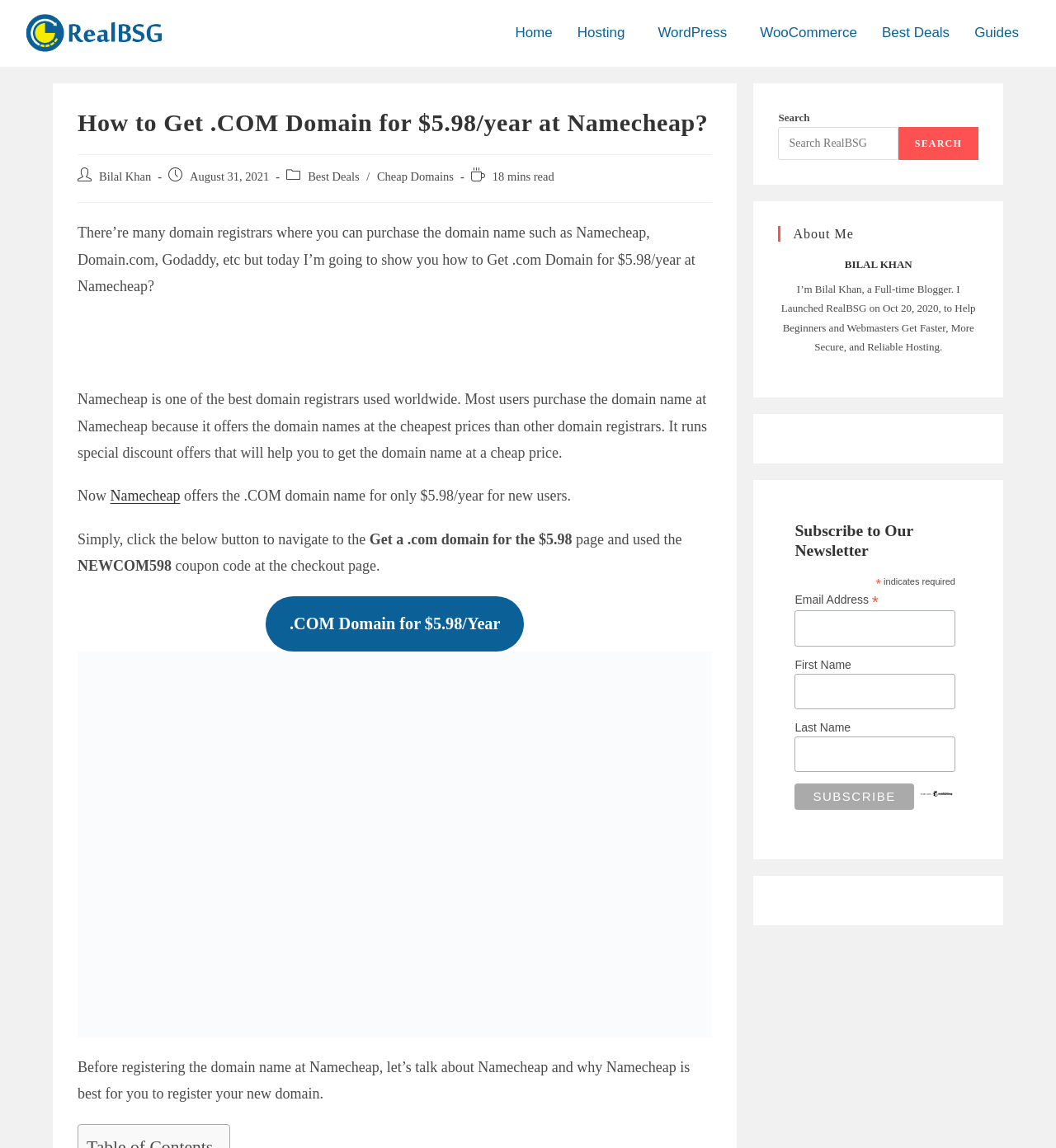Using the webpage screenshot and the element description parent_node: Email Address * name="EMAIL", determine the bounding box coordinates. Specify the coordinates in the format (top-left x, top-left y, bottom-right x, bottom-right y) with values ranging from 0 to 1.

[0.753, 0.532, 0.905, 0.563]